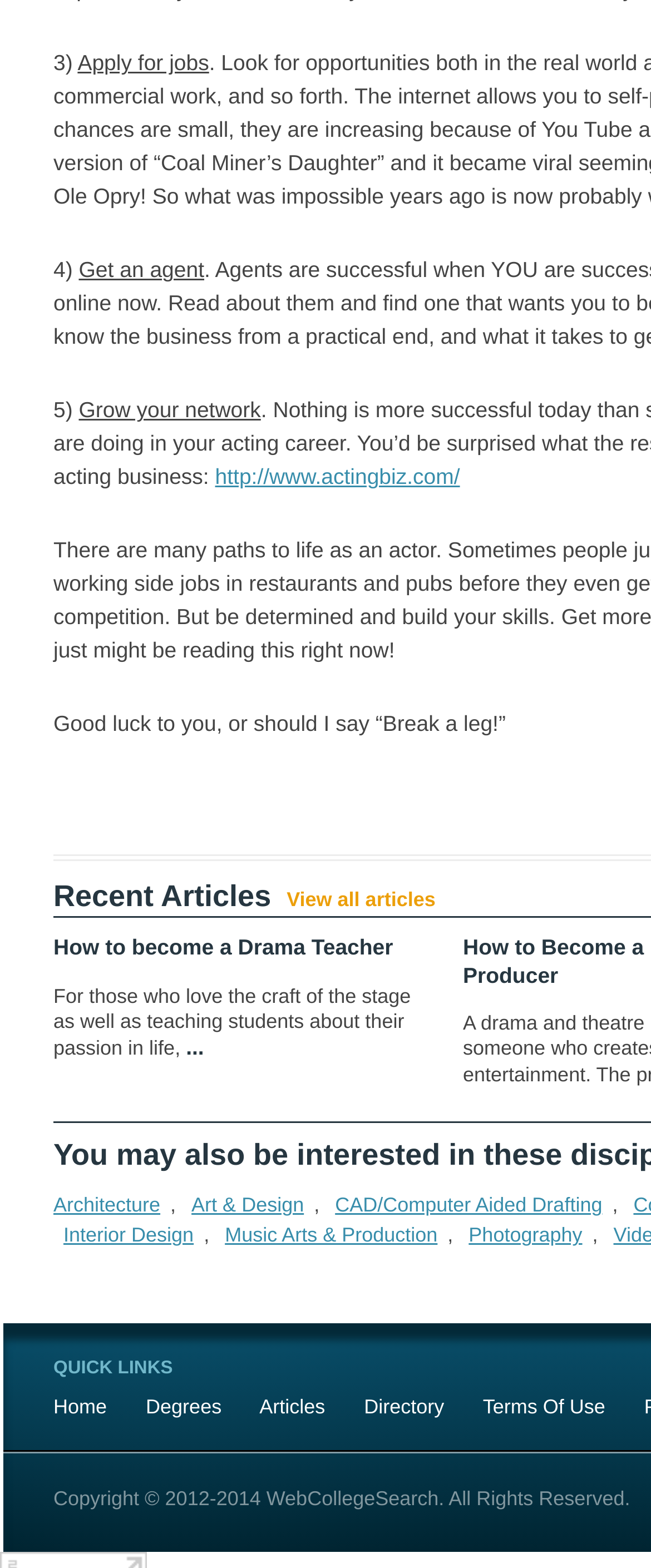Respond with a single word or phrase for the following question: 
How many categories are listed after 'Architecture'?

5